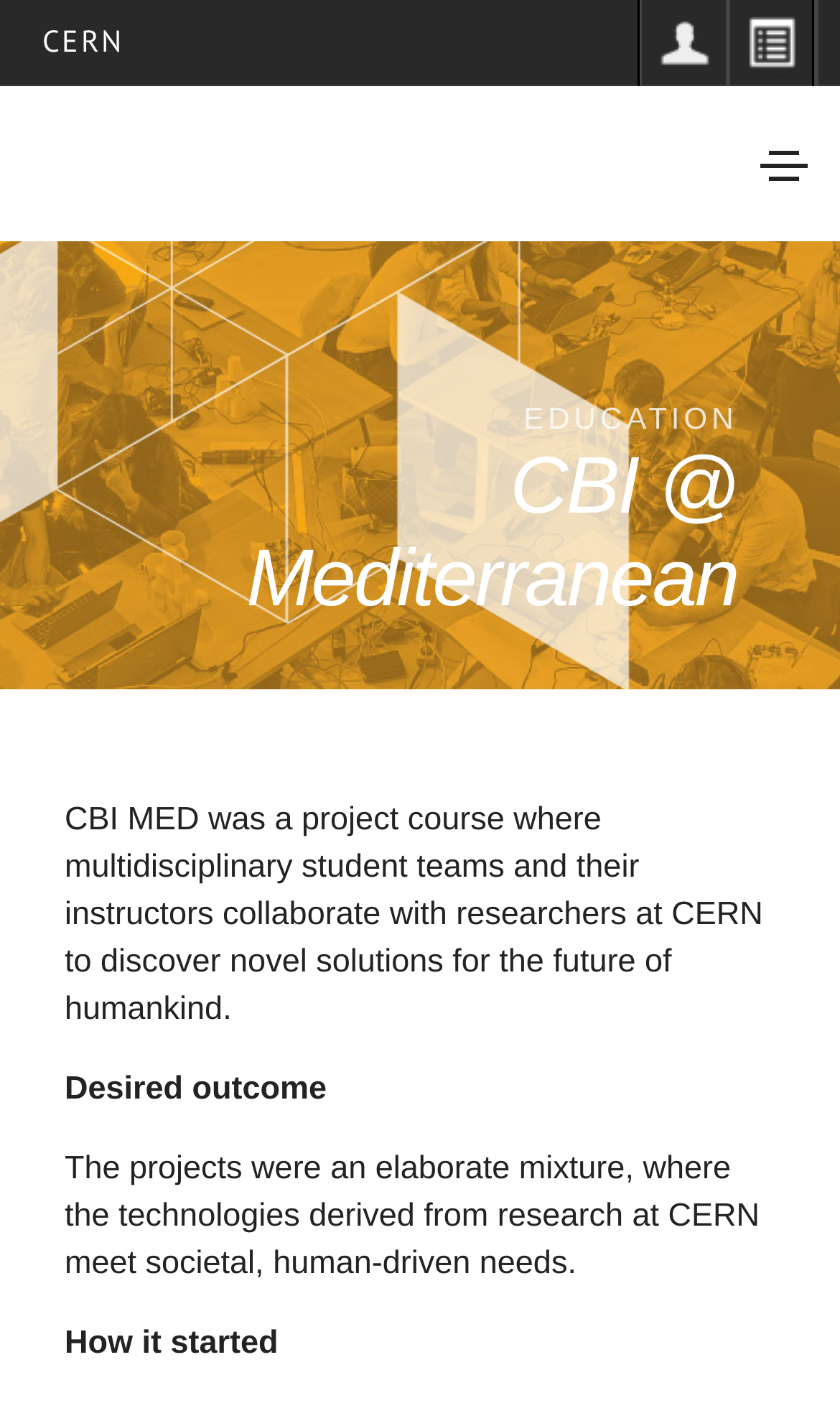Find the bounding box coordinates of the UI element according to this description: "aria-label="Toggle navigation"".

[0.905, 0.107, 0.962, 0.129]